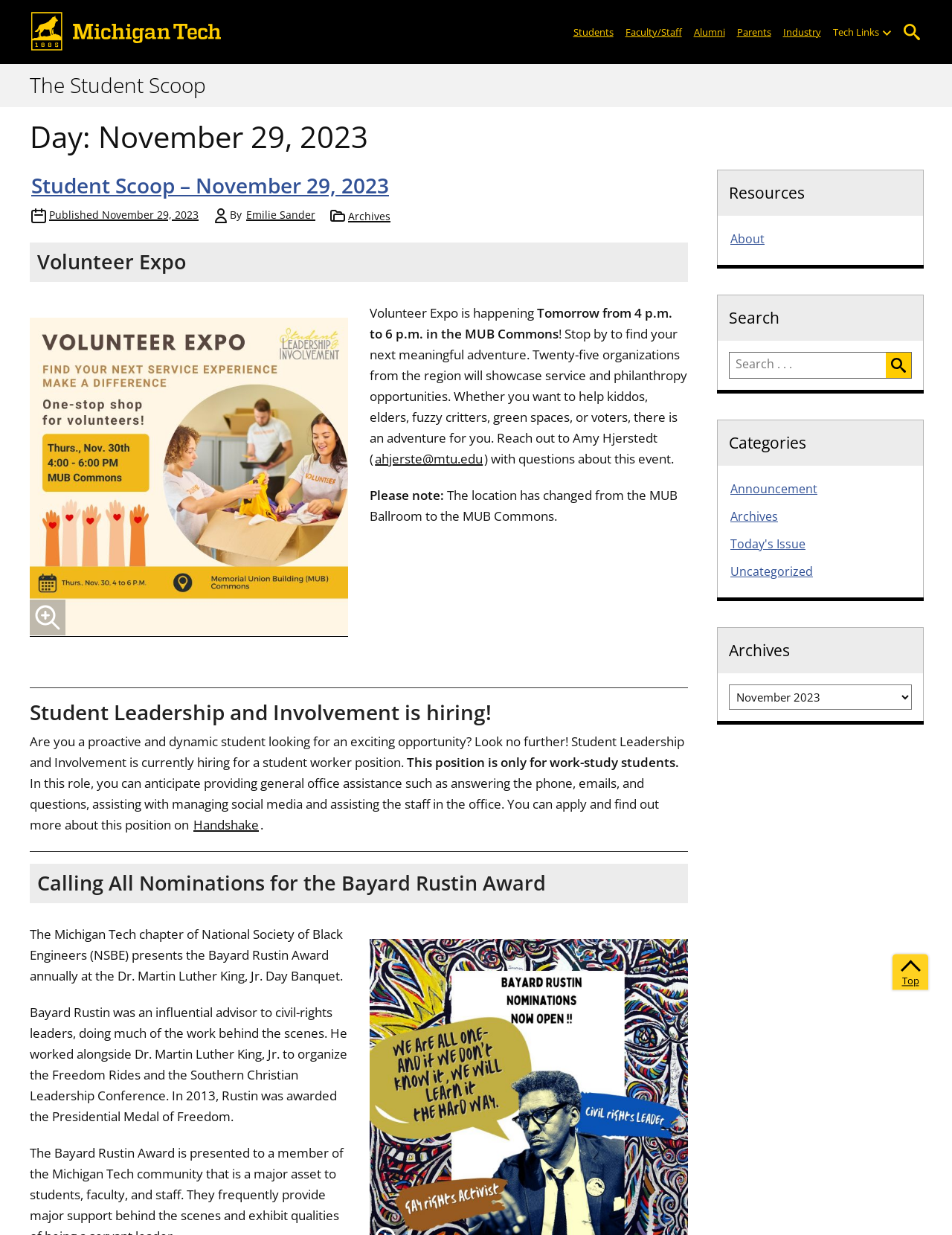Please identify the bounding box coordinates of the clickable region that I should interact with to perform the following instruction: "Search for something". The coordinates should be expressed as four float numbers between 0 and 1, i.e., [left, top, right, bottom].

[0.766, 0.285, 0.958, 0.307]